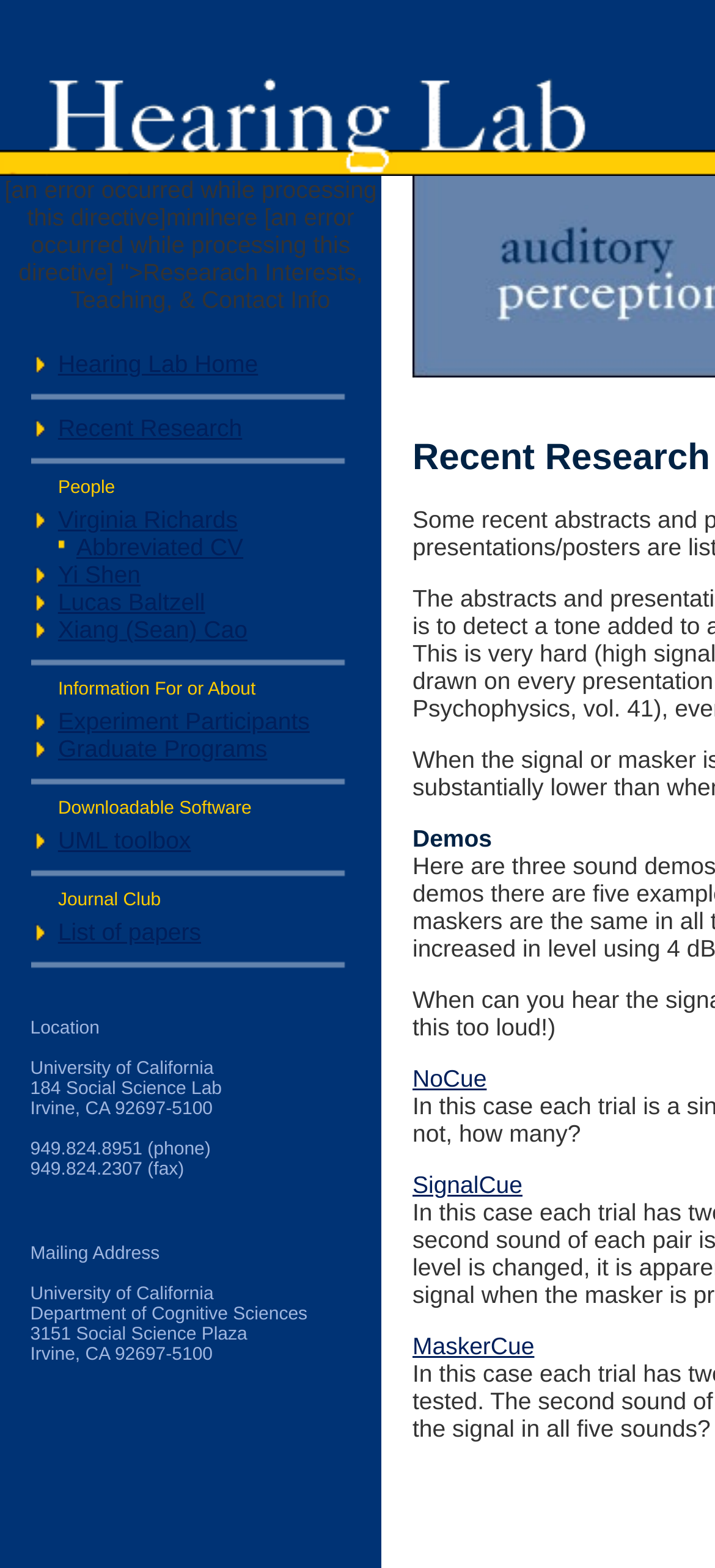Please indicate the bounding box coordinates of the element's region to be clicked to achieve the instruction: "Click on Hearing Lab Home". Provide the coordinates as four float numbers between 0 and 1, i.e., [left, top, right, bottom].

[0.081, 0.223, 0.361, 0.241]